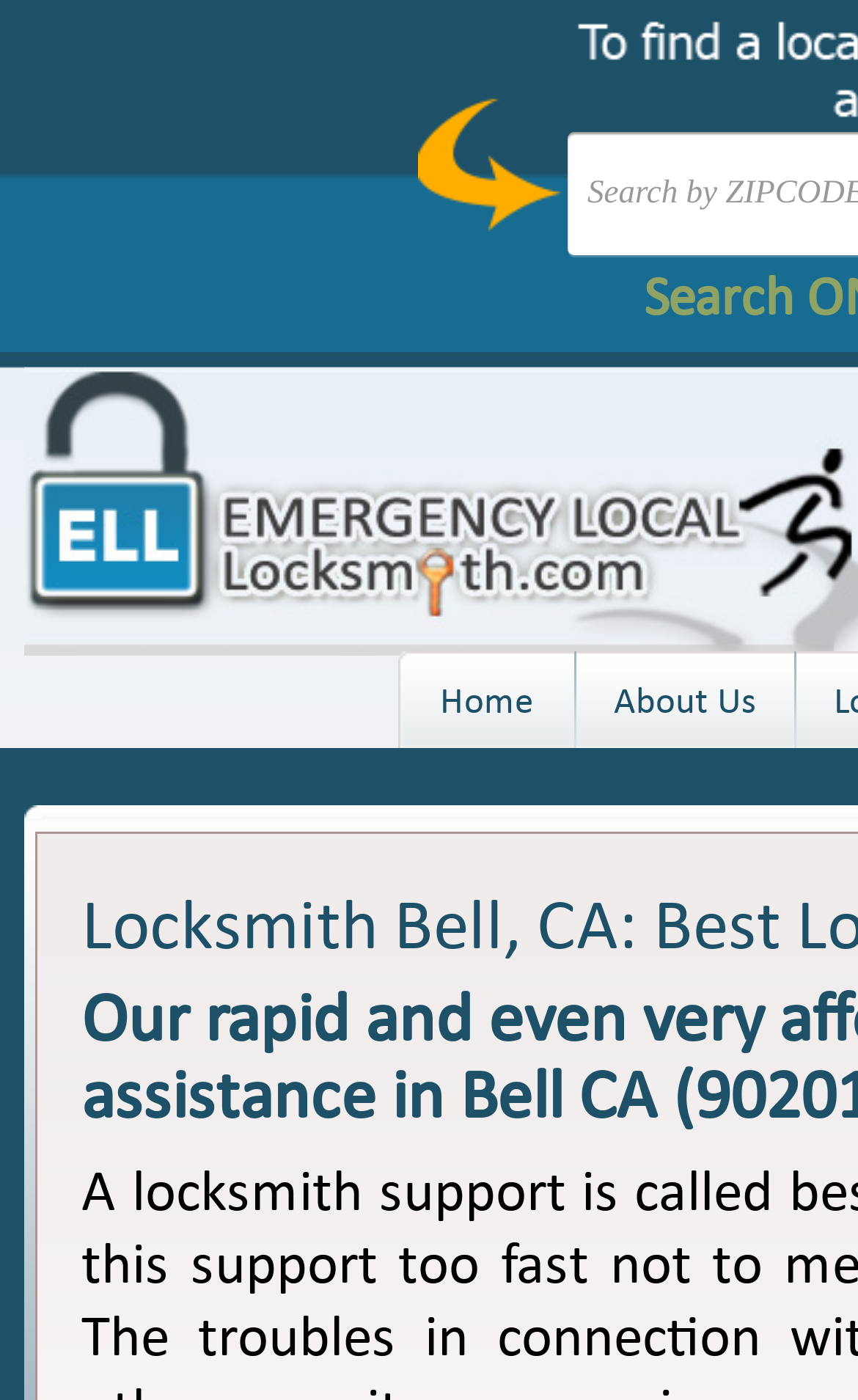What is the main heading displayed on the webpage? Please provide the text.

Locksmith Bell, CA: Best Locksmith in Bell, CA